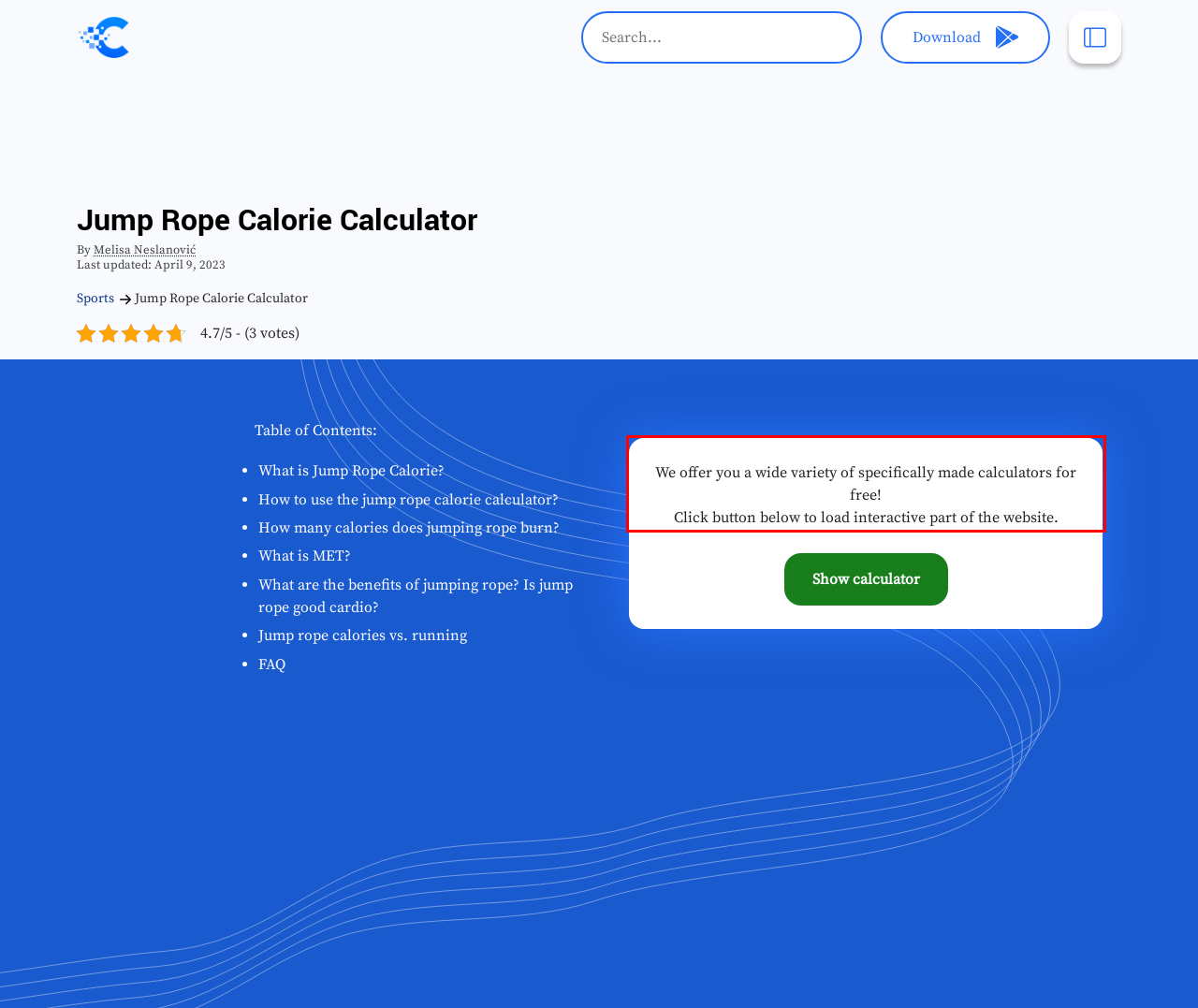Given a webpage screenshot with a red bounding box, perform OCR to read and deliver the text enclosed by the red bounding box.

We offer you a wide variety of specifically made calculators for free! Click button below to load interactive part of the website.